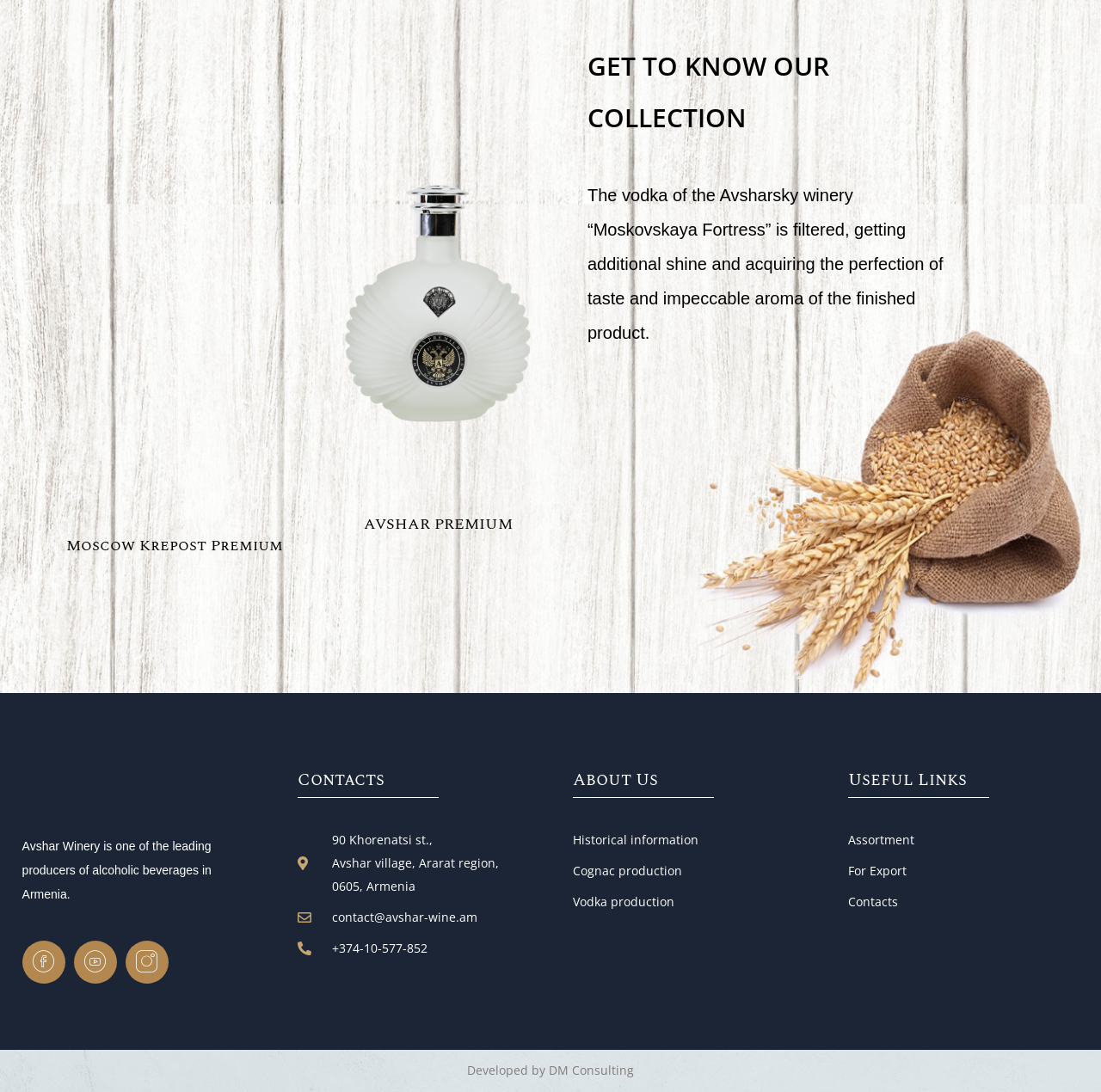Point out the bounding box coordinates of the section to click in order to follow this instruction: "Click on Moscow Krepost Premium".

[0.06, 0.489, 0.257, 0.51]